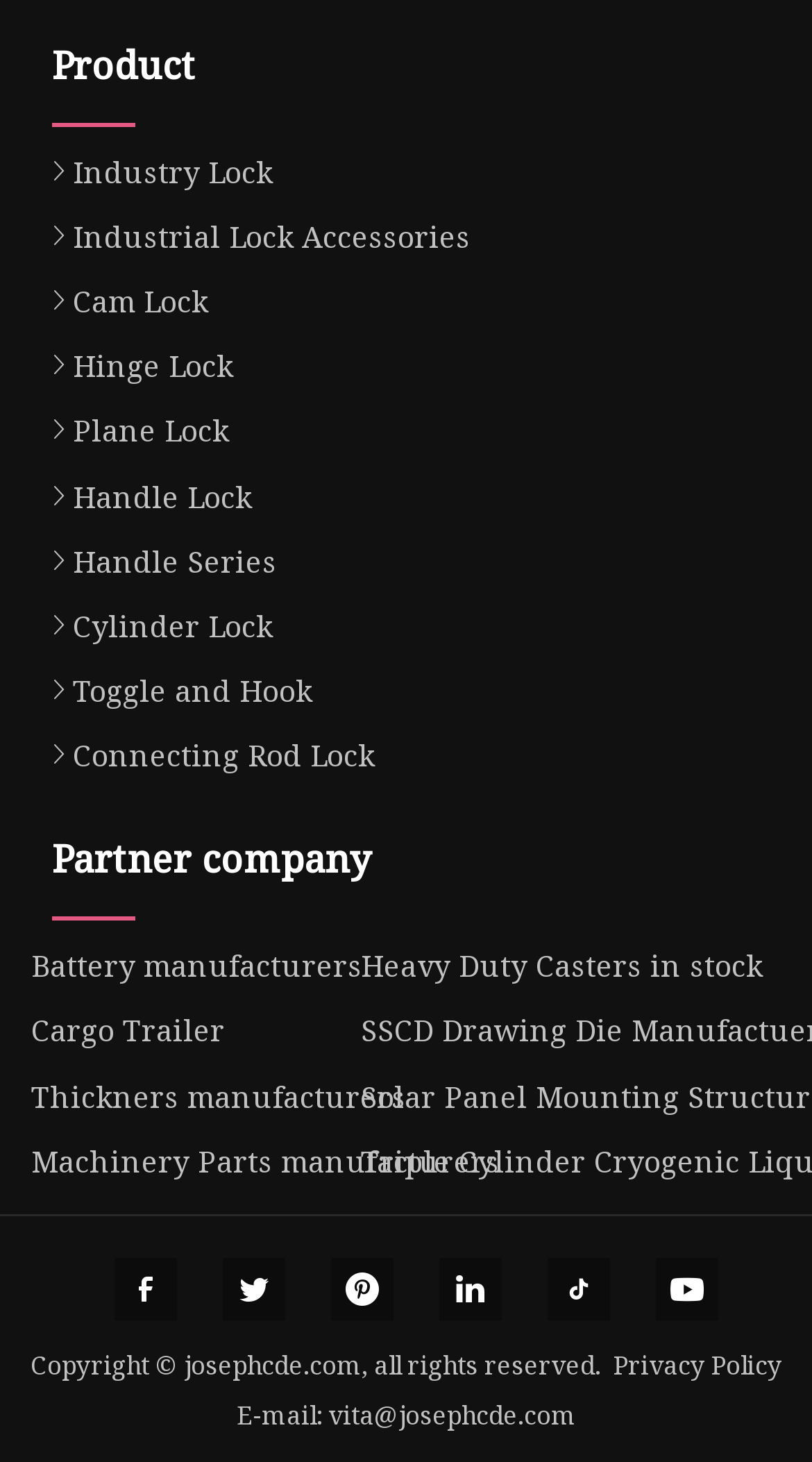Respond to the question below with a single word or phrase: What is the first product category?

Industry Lock